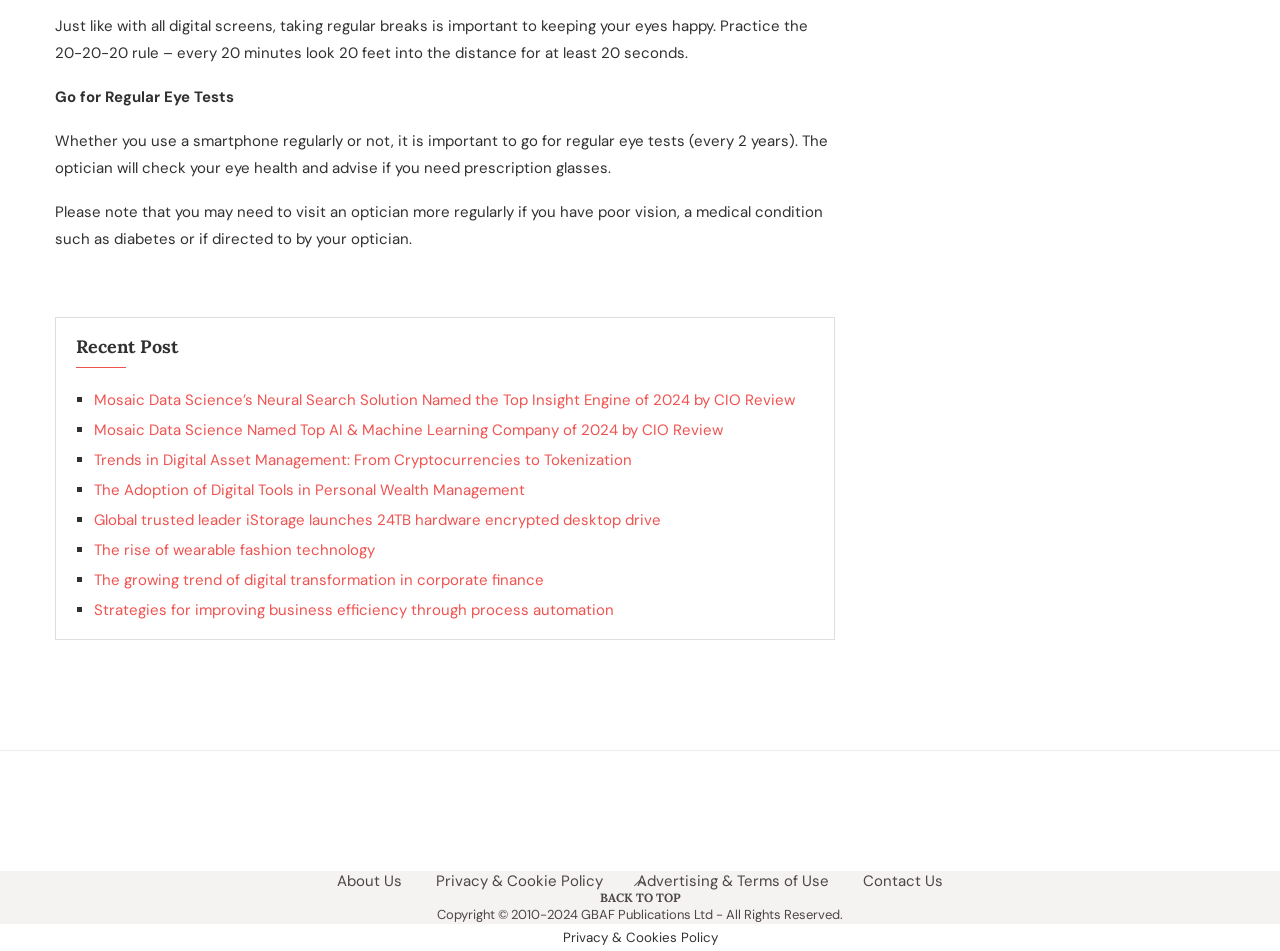Based on the element description: "Advertising & Terms of Use", identify the bounding box coordinates for this UI element. The coordinates must be four float numbers between 0 and 1, listed as [left, top, right, bottom].

[0.498, 0.916, 0.648, 0.937]